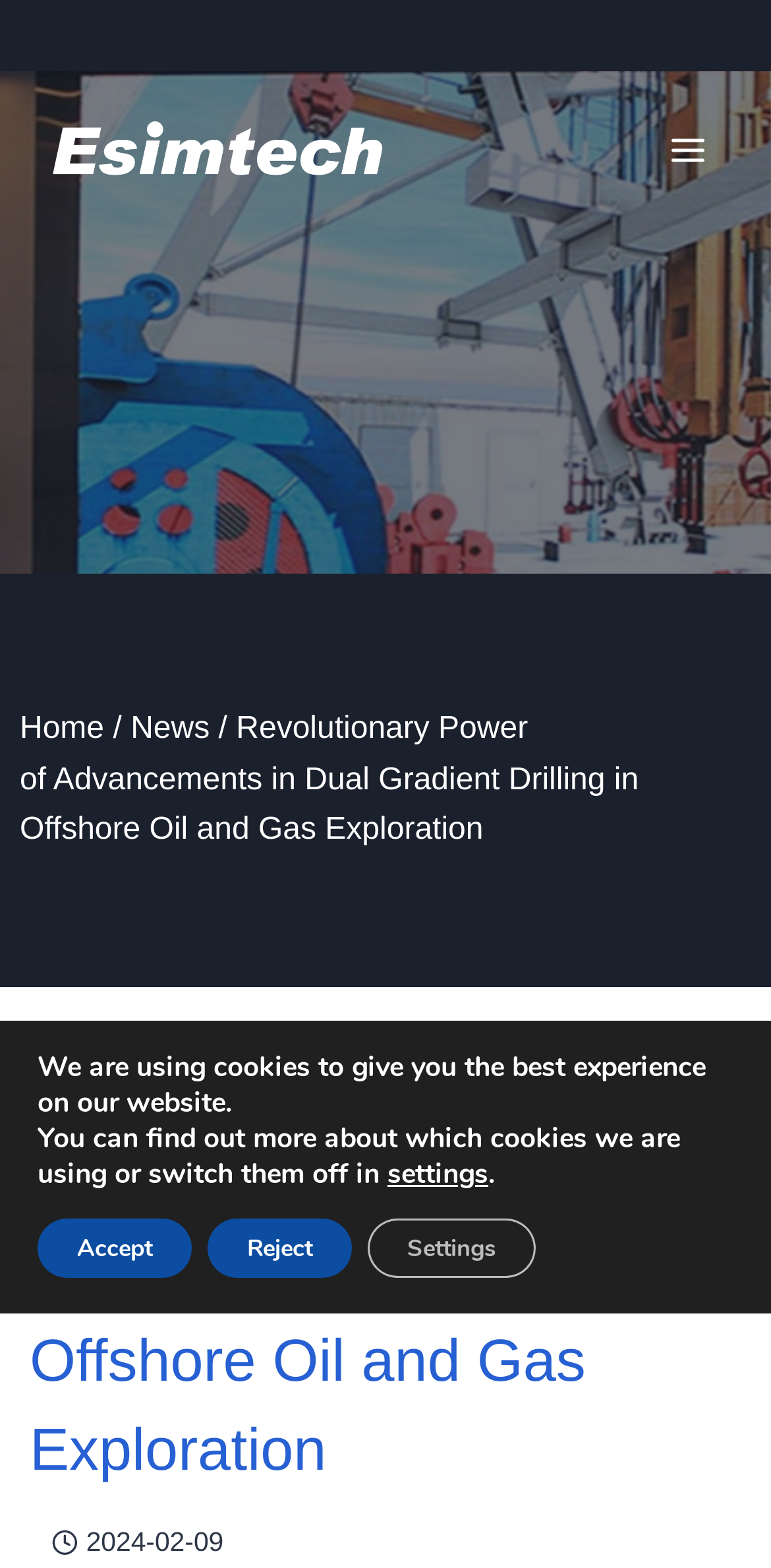Pinpoint the bounding box coordinates of the clickable area necessary to execute the following instruction: "print article". The coordinates should be given as four float numbers between 0 and 1, namely [left, top, right, bottom].

None